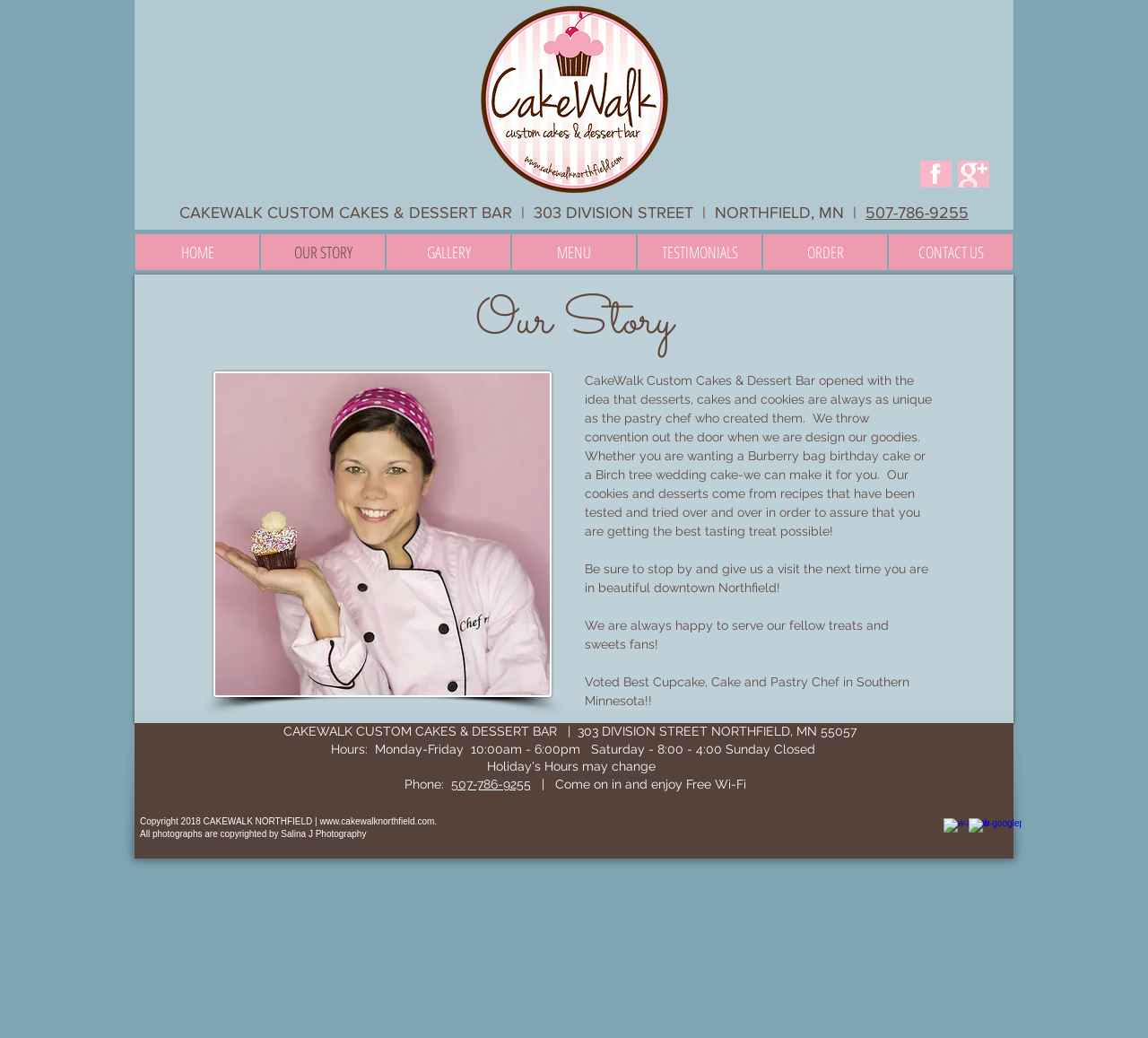Please predict the bounding box coordinates of the element's region where a click is necessary to complete the following instruction: "Click the phone number to call the bakery". The coordinates should be represented by four float numbers between 0 and 1, i.e., [left, top, right, bottom].

[0.754, 0.196, 0.844, 0.213]